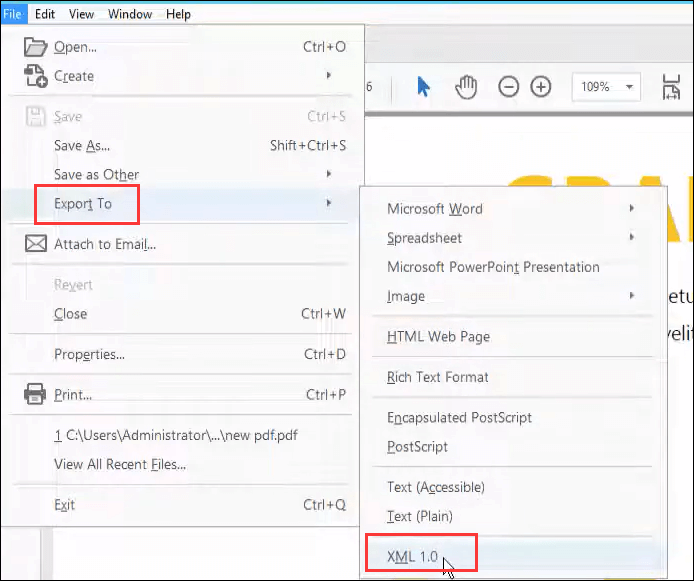Provide a single word or phrase answer to the question: 
What format can users export their PDF documents to?

XML